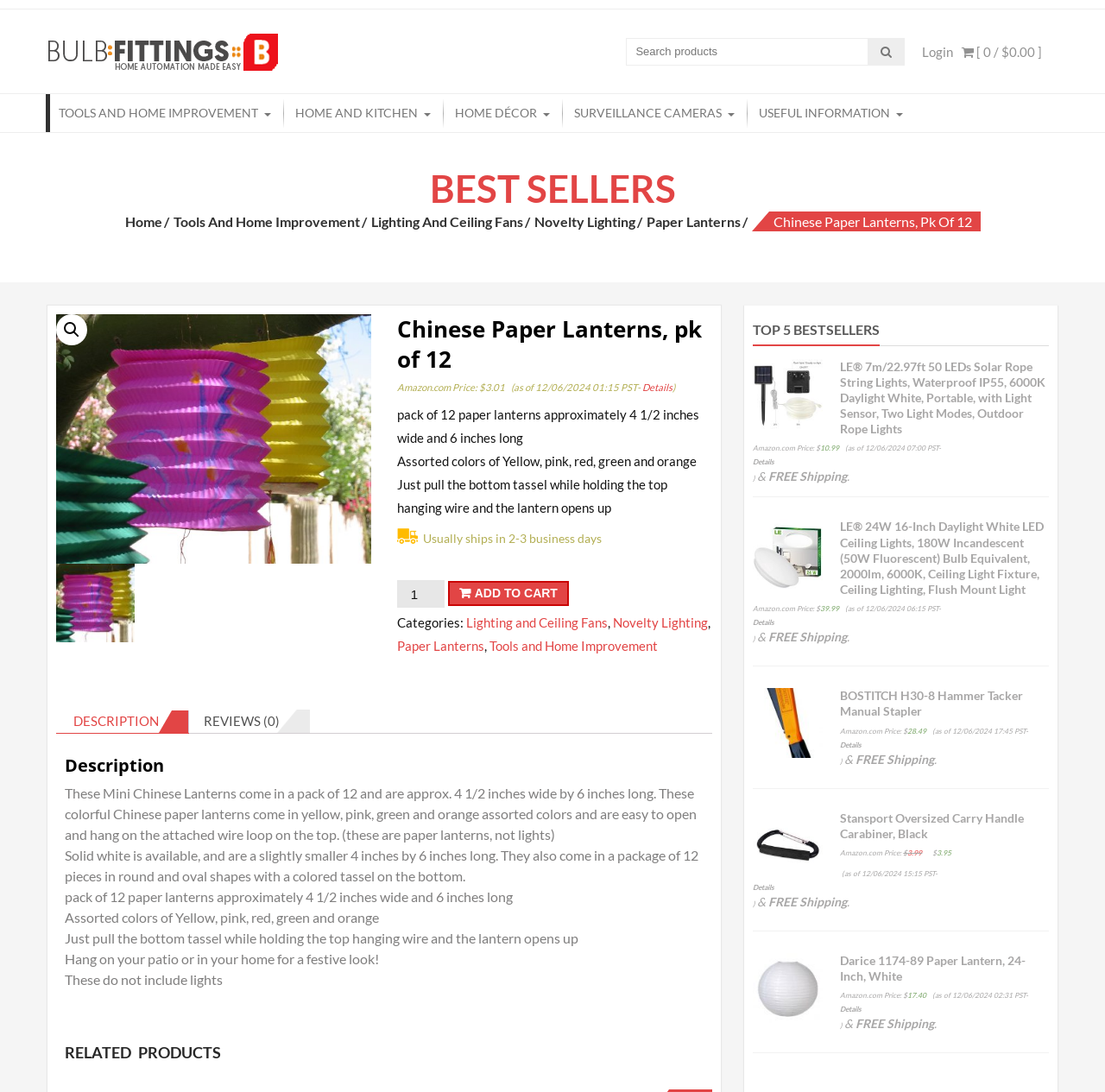Determine the bounding box coordinates of the target area to click to execute the following instruction: "Login."

[0.835, 0.04, 0.863, 0.054]